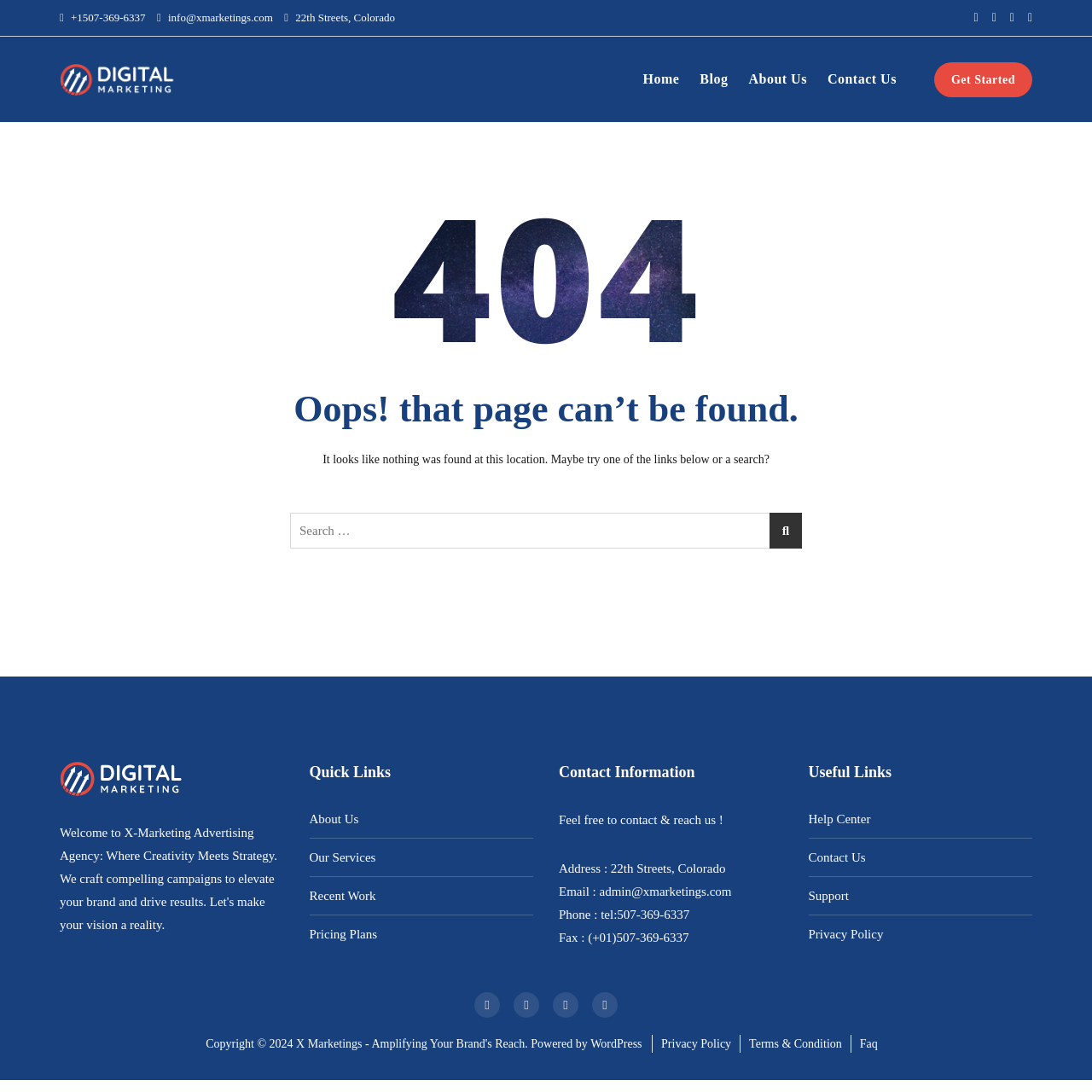Identify the bounding box coordinates for the UI element that matches this description: "Privacy Policy".

[0.74, 0.848, 0.809, 0.864]